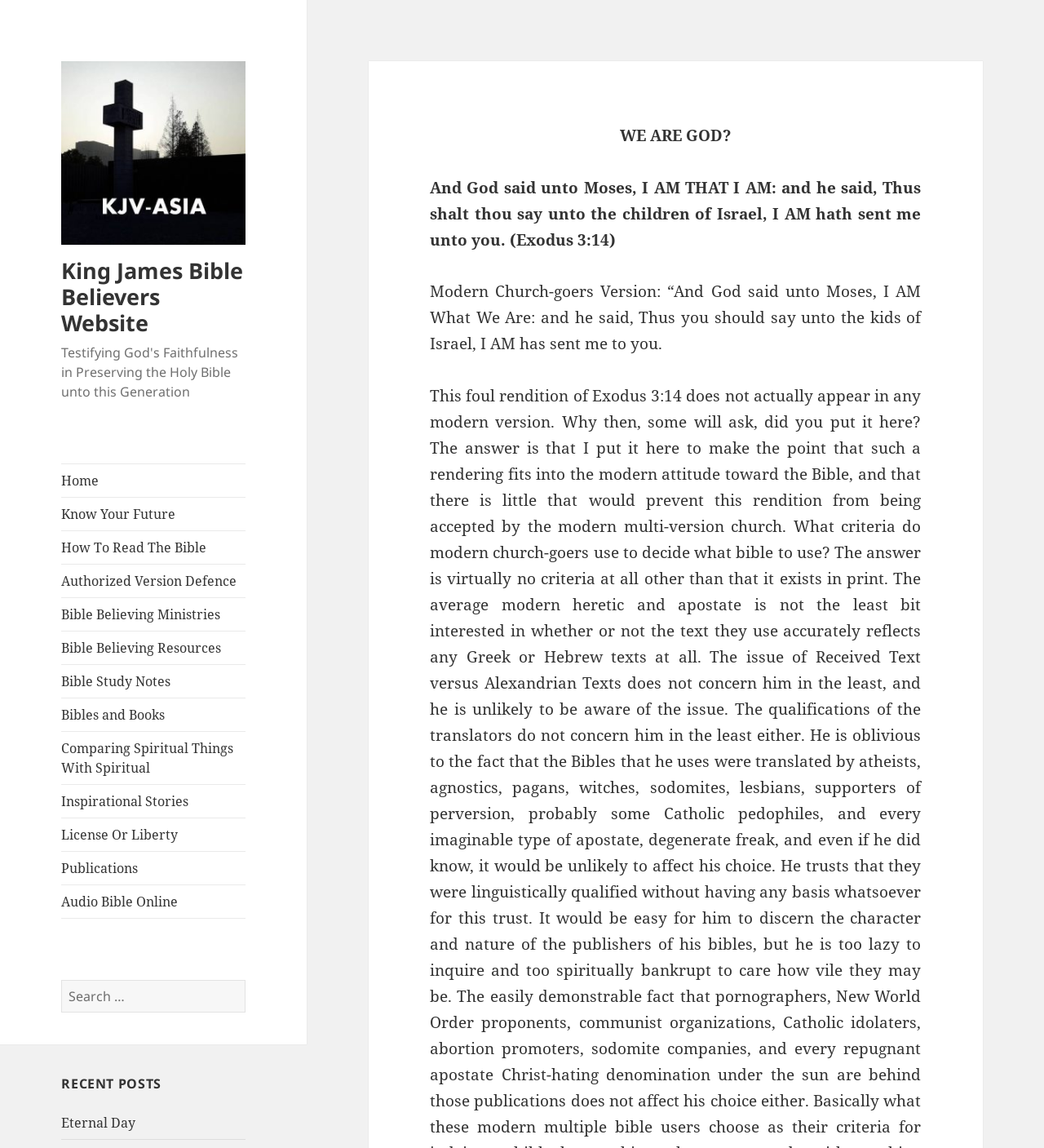Identify the bounding box coordinates of the area you need to click to perform the following instruction: "Read the 'Eternal Day' post".

[0.059, 0.97, 0.13, 0.986]